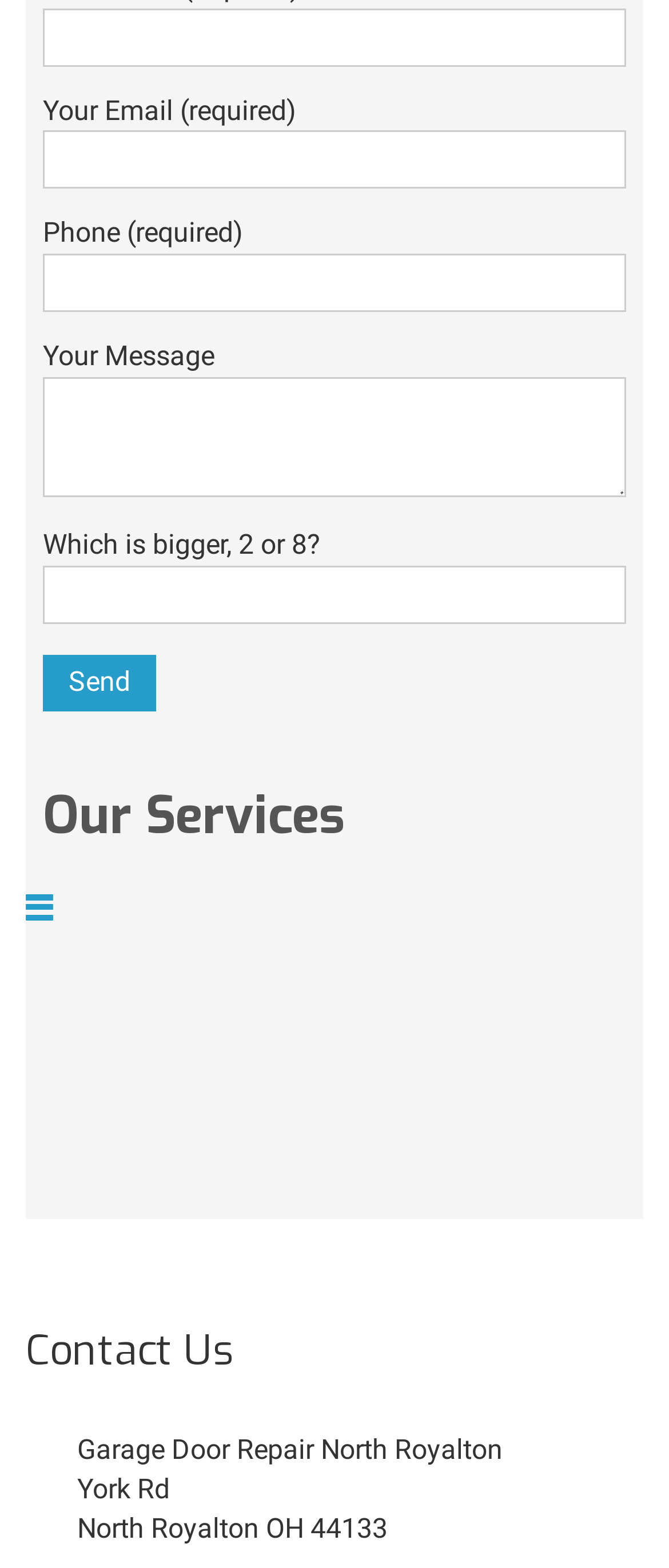What is the alternative way to contact the company?
Using the image, give a concise answer in the form of a single word or short phrase.

Clicking the 'contact us' link